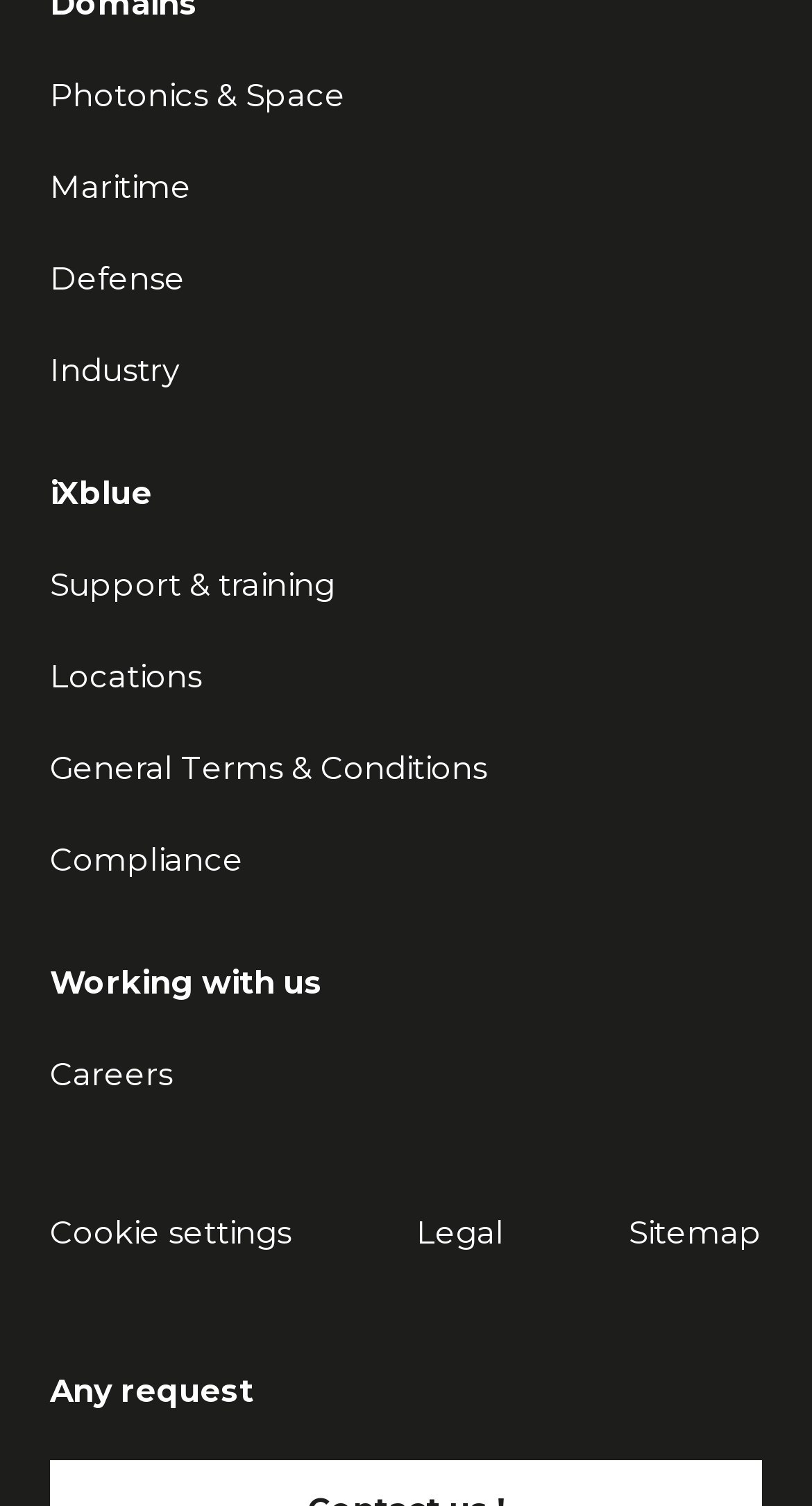What is the title of the section below the main links?
Provide a detailed answer to the question using information from the image.

By looking at the heading element below the main links, I found that the title of the section is 'Any request', which might be a section for users to submit their requests or inquiries.